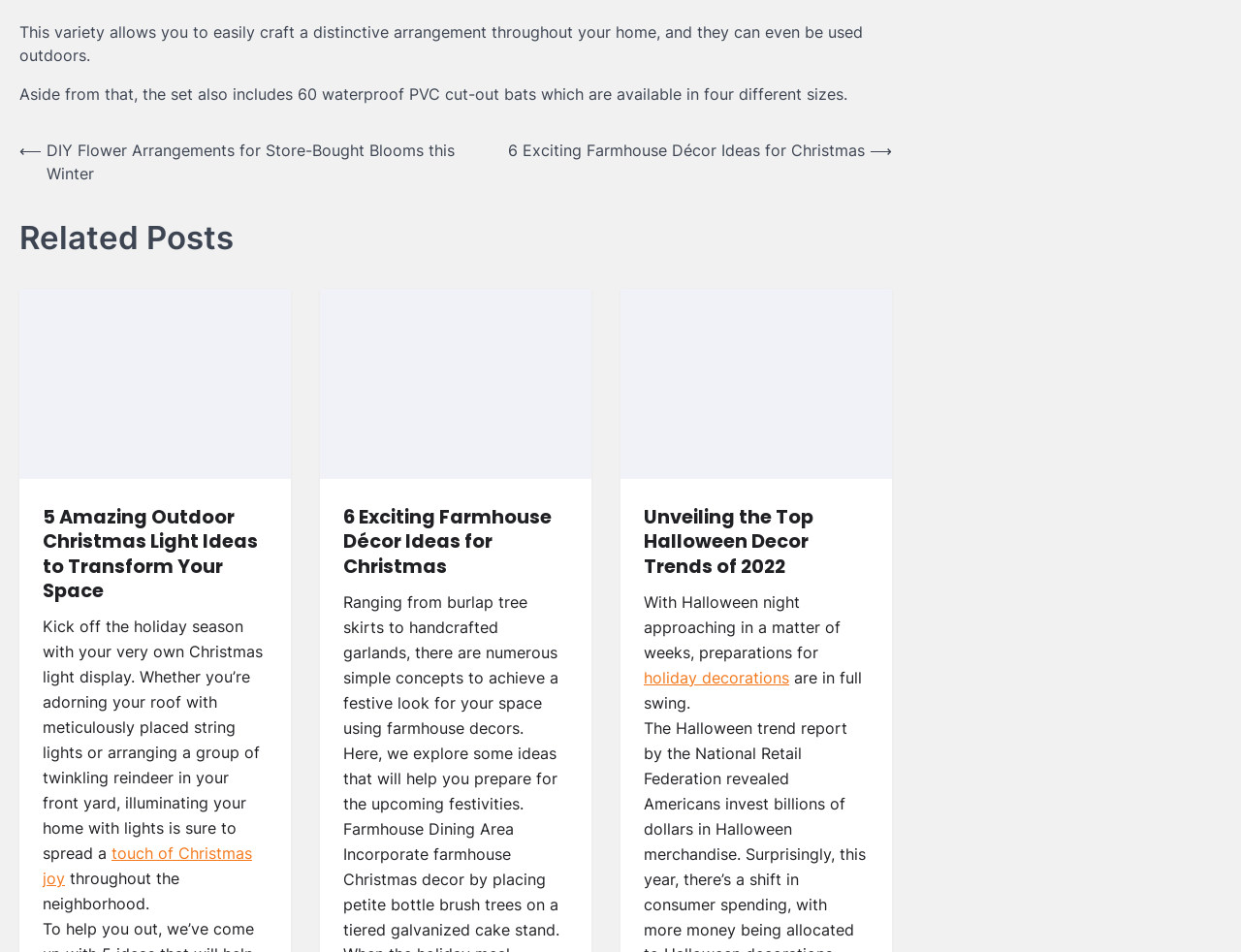Identify the bounding box coordinates of the clickable region necessary to fulfill the following instruction: "Explore 'Unveiling the Top Halloween Decor Trends of 2022'". The bounding box coordinates should be four float numbers between 0 and 1, i.e., [left, top, right, bottom].

[0.519, 0.531, 0.7, 0.608]